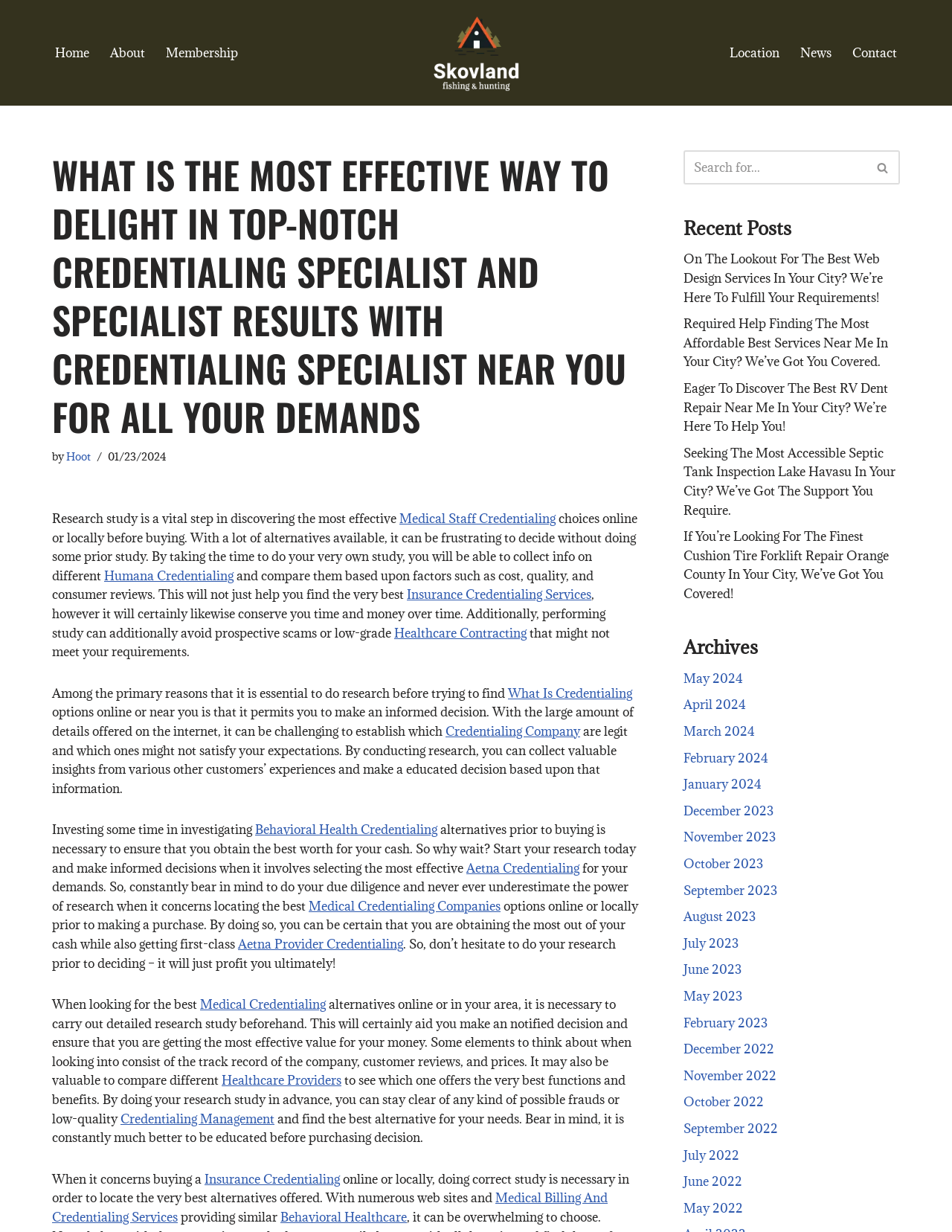Please identify the bounding box coordinates of the region to click in order to complete the task: "Go to the 'Location' page". The coordinates must be four float numbers between 0 and 1, specified as [left, top, right, bottom].

[0.766, 0.035, 0.819, 0.051]